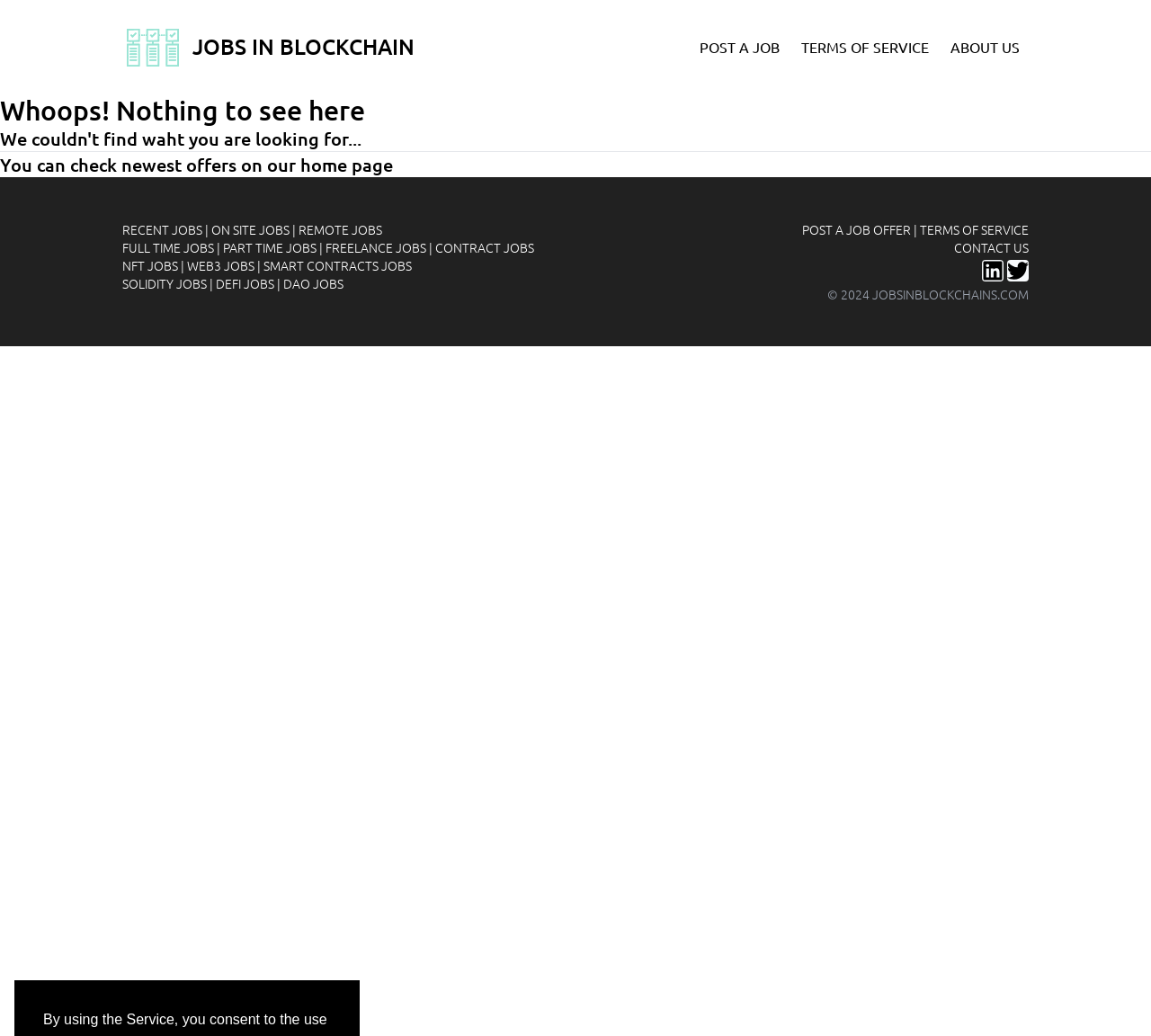Select the bounding box coordinates of the element I need to click to carry out the following instruction: "Click on the 'RECENT JOBS' link".

[0.106, 0.213, 0.176, 0.23]